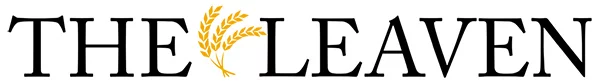Give a one-word or short phrase answer to this question: 
What type of stories does the newspaper cover?

Local news, religious events, community stories